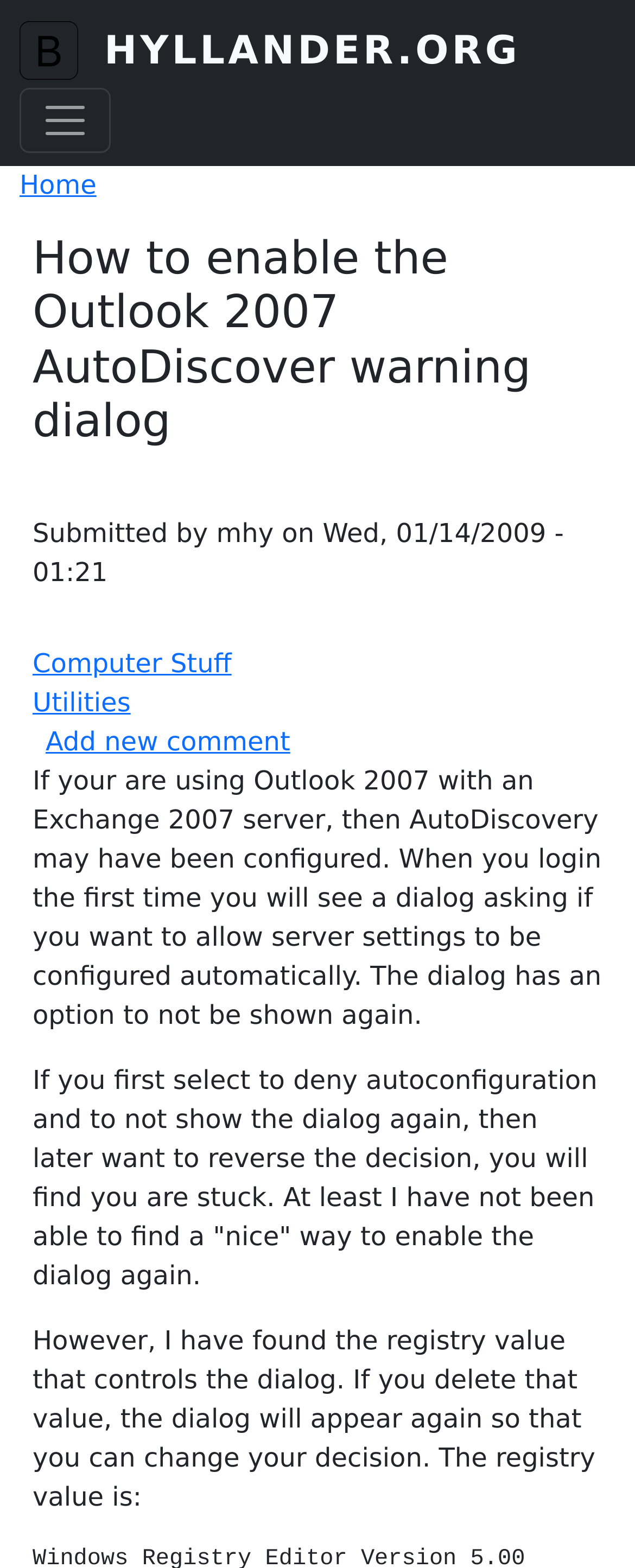Find the bounding box of the UI element described as: "Dr. Michelle Peris". The bounding box coordinates should be given as four float values between 0 and 1, i.e., [left, top, right, bottom].

None